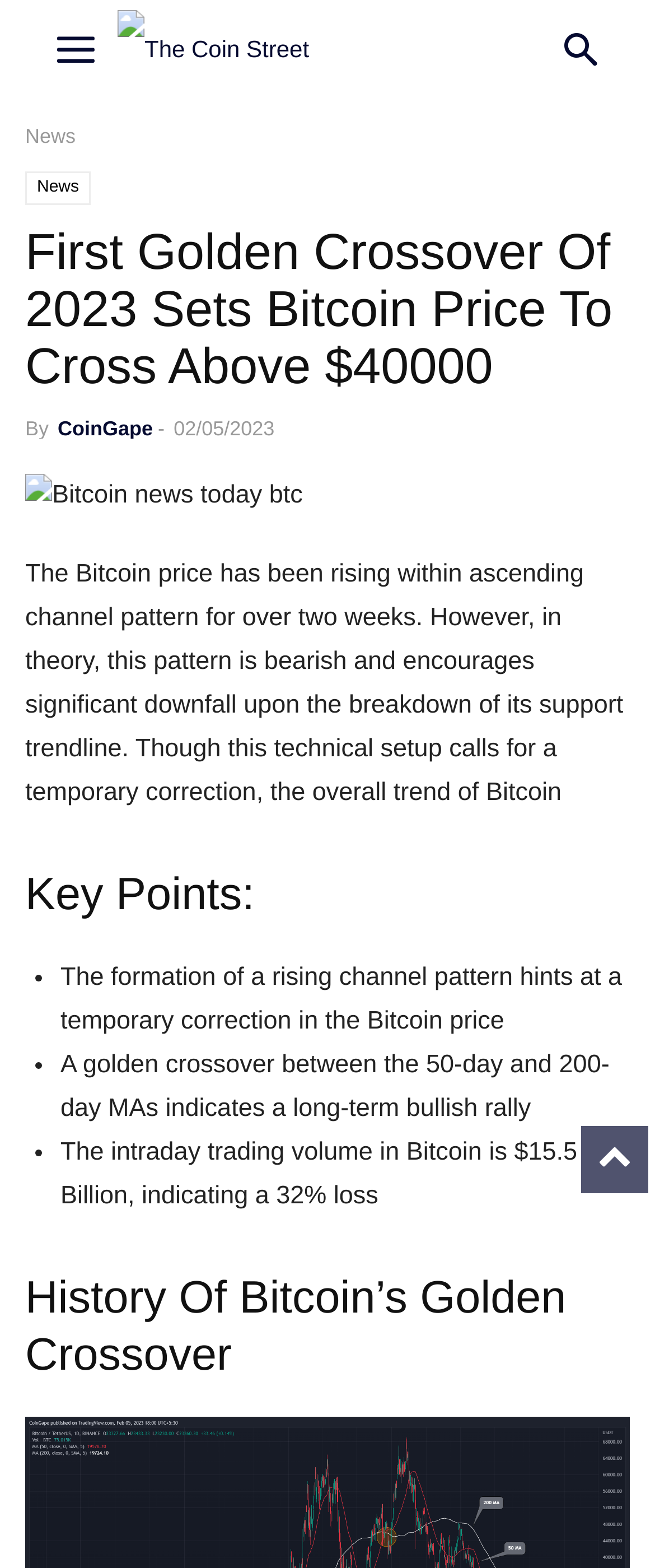Explain the webpage's layout and main content in detail.

The webpage appears to be a news article about Bitcoin, with a focus on its price and market trends. At the top left of the page, there is a mobile toggle link and an image of "The Coin Street" logo. To the right of the logo, there is a search link. Below the logo, there is a "News" section header, with a link to the "News" page below it.

The main content of the page is a news article with a heading "First Golden Crossover Of 2023 Sets Bitcoin Price To Cross Above $40000". The article is attributed to "CoinGape" and has a timestamp of "02/05/2023". Below the heading, there is an image related to Bitcoin news.

The article's main text discusses the Bitcoin price rising within an ascending channel pattern and its potential implications. The text is divided into sections, with a "Key Points" heading followed by a list of bullet points summarizing the main points of the article. These points include the formation of a rising channel pattern, a golden crossover between the 50-day and 200-day MAs, and the intraday trading volume in Bitcoin.

Further down the page, there is another heading "History Of Bitcoin’s Golden Crossover", which suggests that the article may also explore the historical context of Bitcoin's golden crossover. Overall, the webpage appears to be a news article providing analysis and insights into the Bitcoin market.